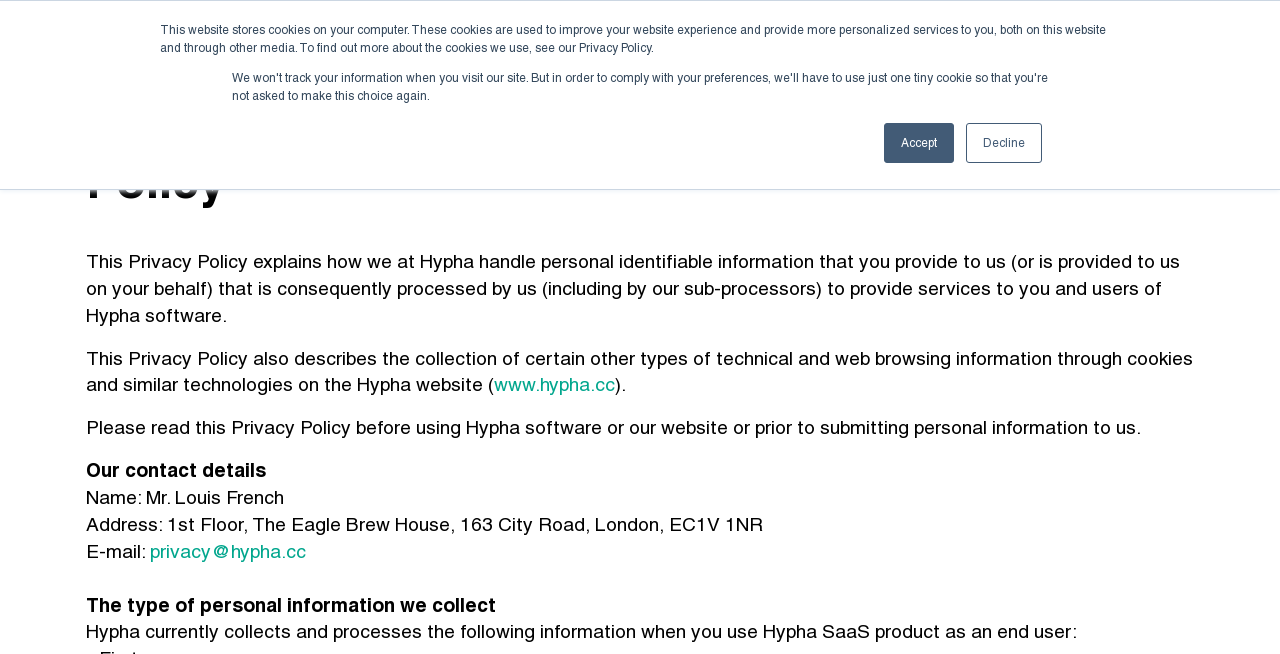Can you find the bounding box coordinates of the area I should click to execute the following instruction: "Go to the Contact us page"?

[0.809, 0.027, 0.904, 0.091]